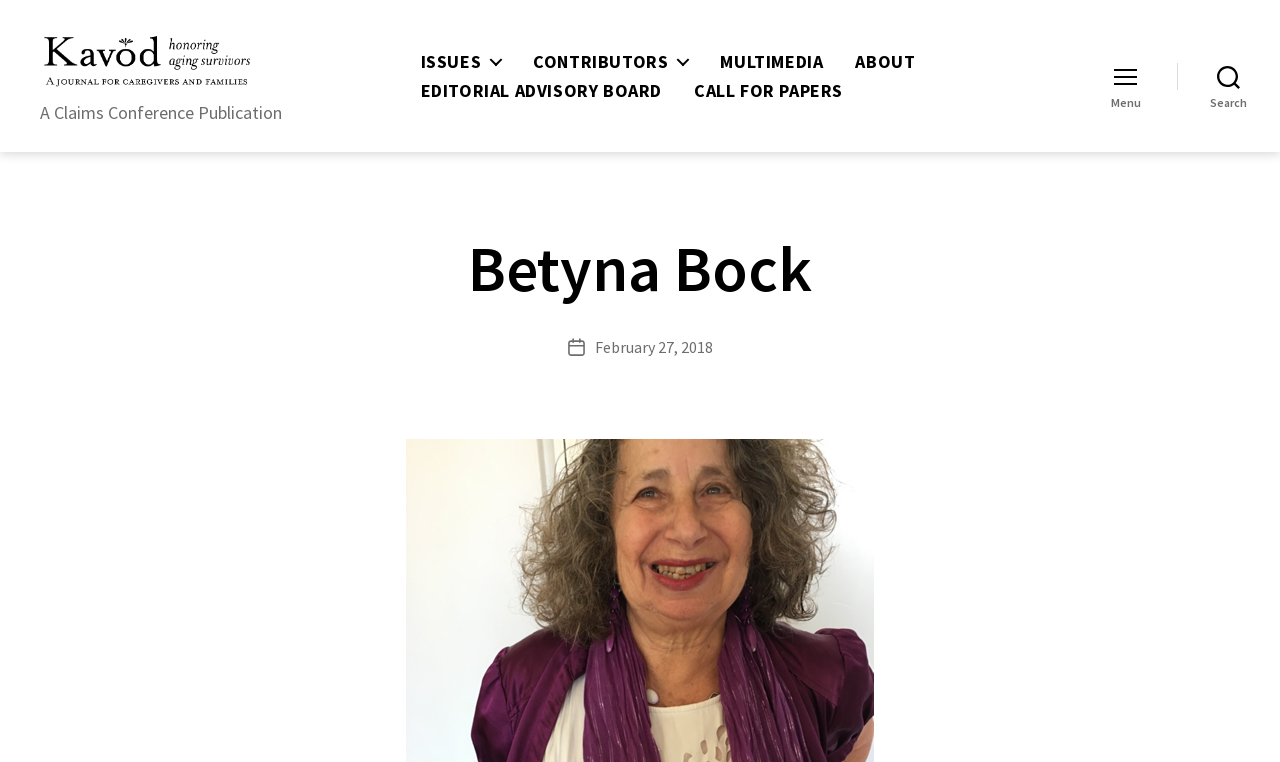Please identify the bounding box coordinates of the element that needs to be clicked to execute the following command: "view ISSUES page". Provide the bounding box using four float numbers between 0 and 1, formatted as [left, top, right, bottom].

[0.362, 0.084, 0.425, 0.112]